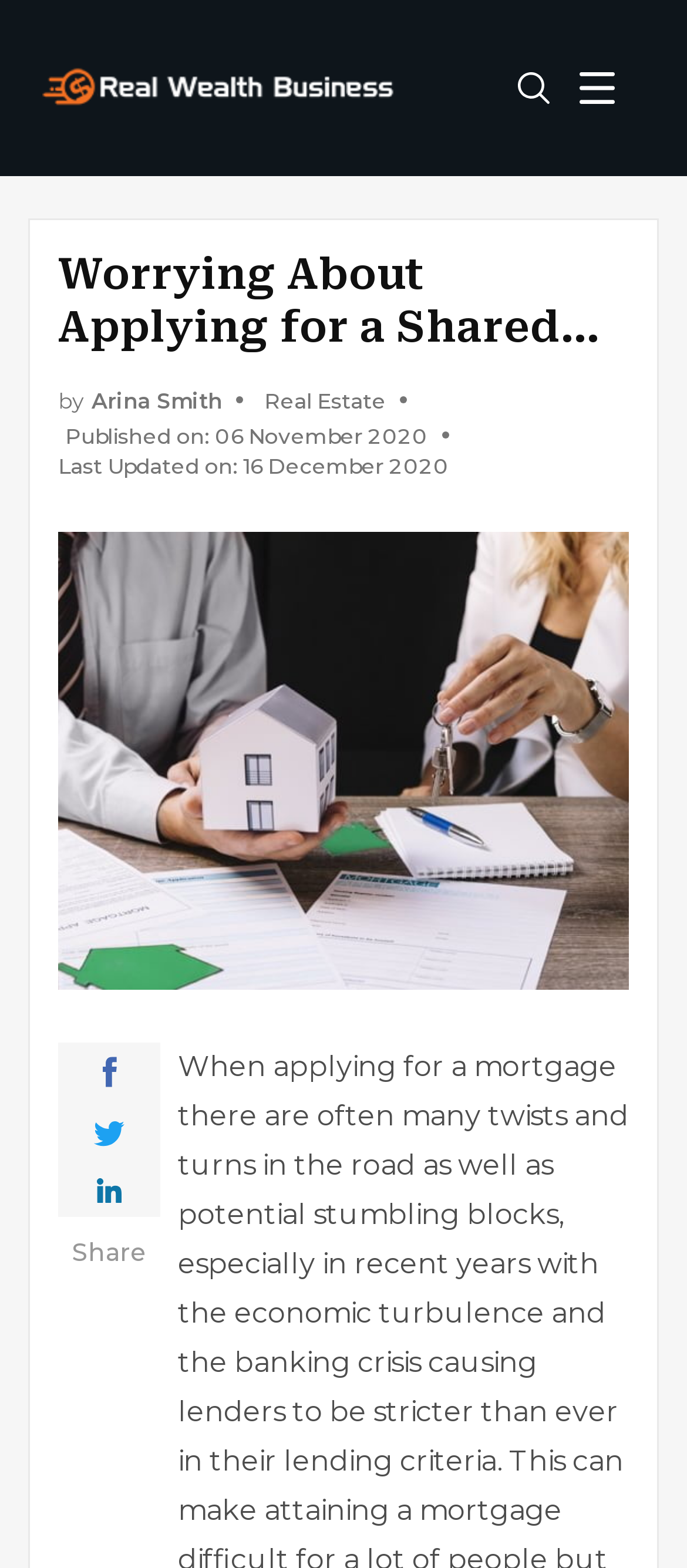Given the description: "aria-label="search-button"", determine the bounding box coordinates of the UI element. The coordinates should be formatted as four float numbers between 0 and 1, [left, top, right, bottom].

[0.754, 0.046, 0.8, 0.066]